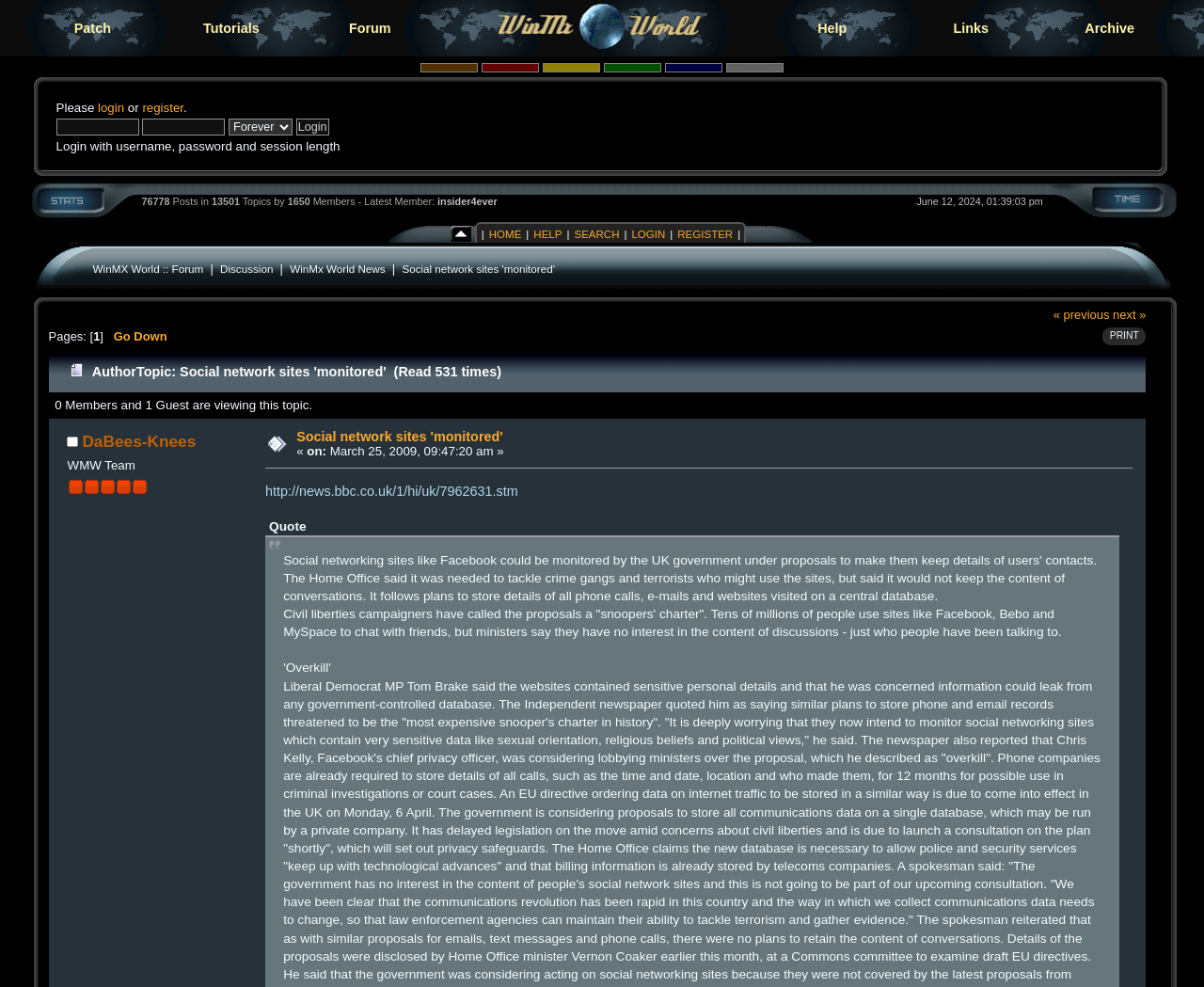Refer to the screenshot and give an in-depth answer to this question: What is the name of the forum?

The name of the forum is WinMX World, as indicated by the text 'WinMX World :: Forum' in the top navigation bar. This text suggests that the forum is dedicated to discussing WinMX, a peer-to-peer file sharing program.